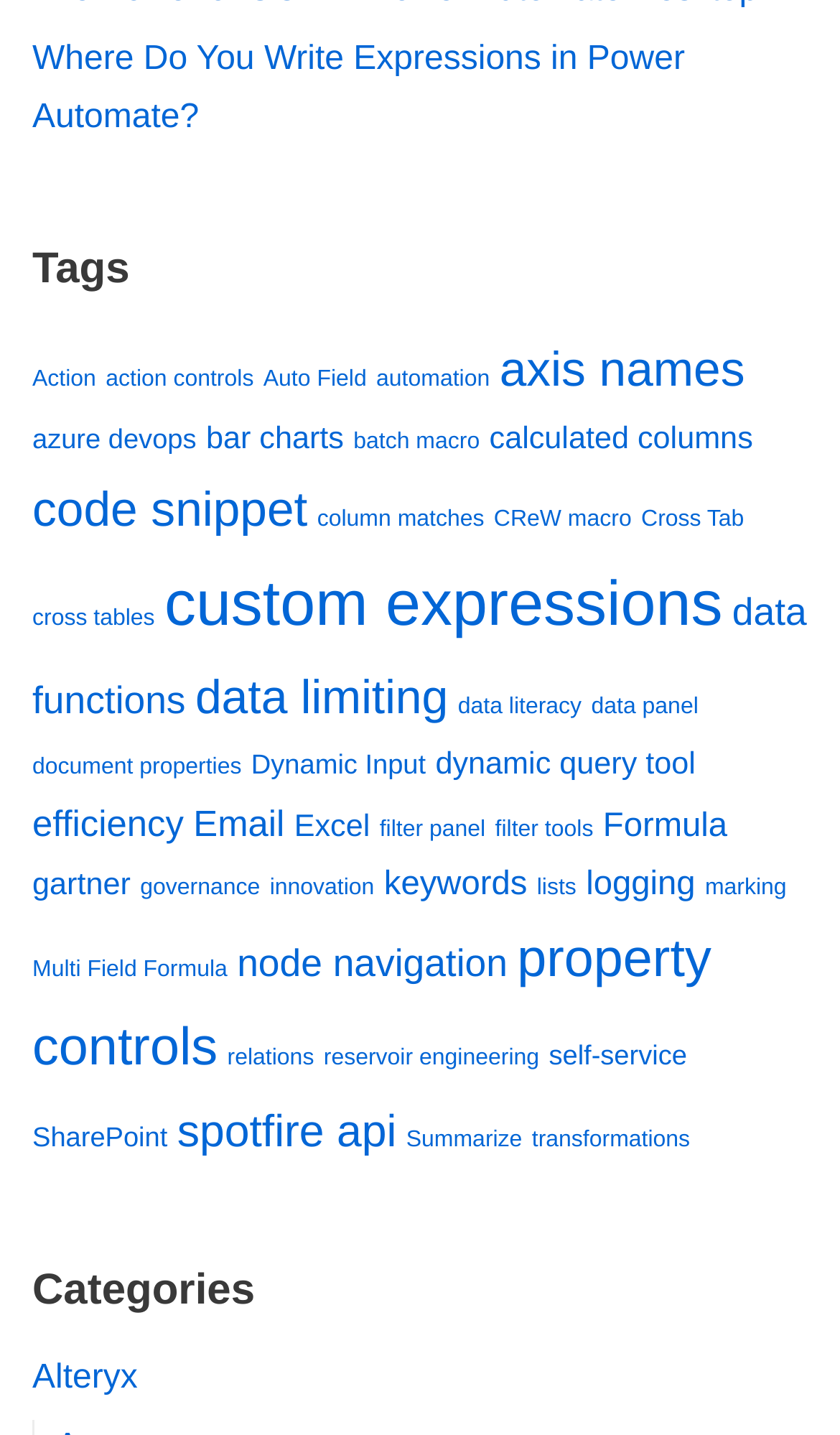Could you provide the bounding box coordinates for the portion of the screen to click to complete this instruction: "Explore 'Alteryx'"?

[0.038, 0.947, 0.164, 0.972]